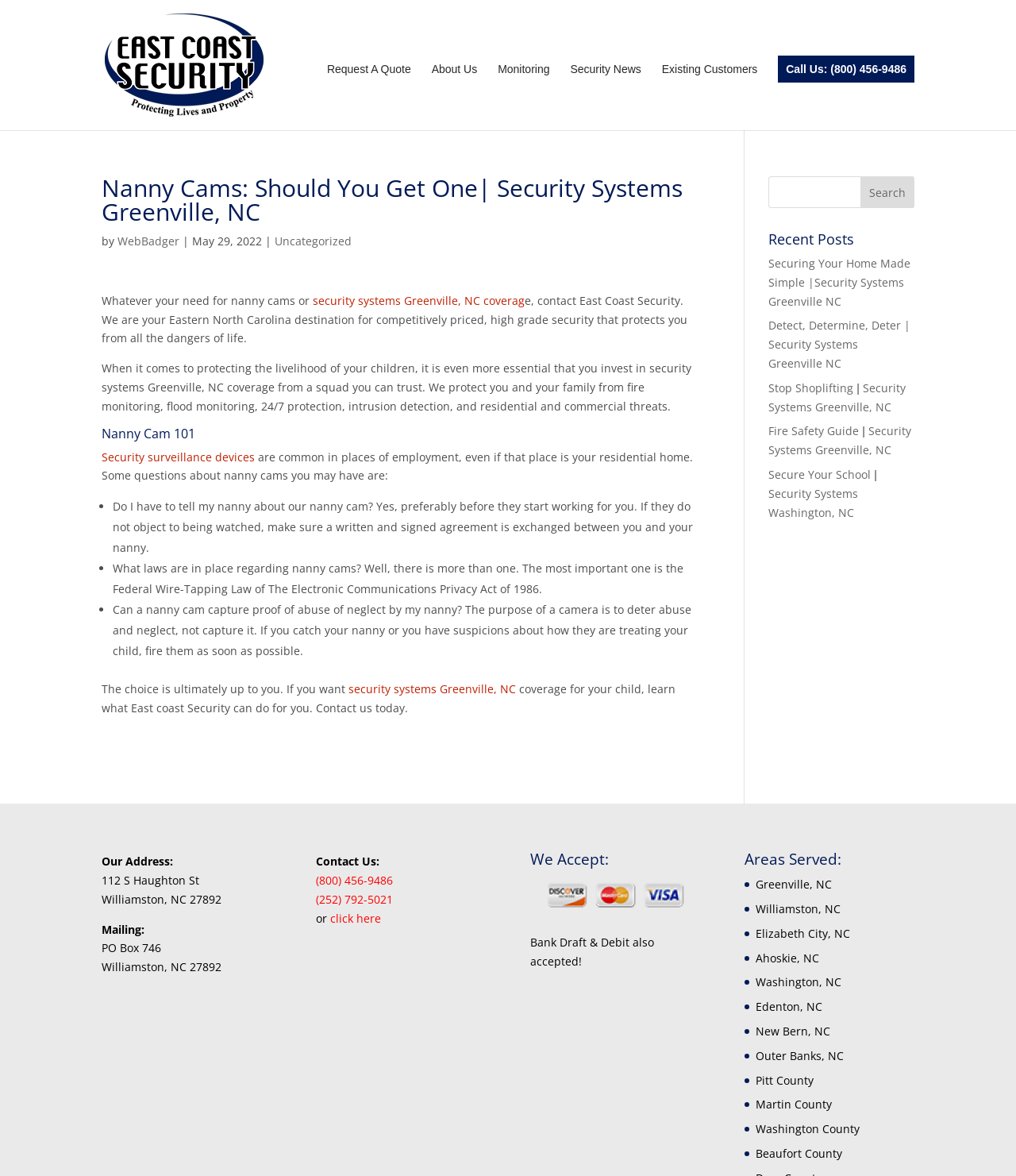Create an elaborate caption for the webpage.

This webpage is about East Coast Security Systems, a company that provides nanny cams and security systems in Greenville, North Carolina. At the top of the page, there is a logo and a navigation menu with links to "Request A Quote", "About Us", "Monitoring", "Security News", "Existing Customers", and "Call Us". 

Below the navigation menu, there is a main article section that takes up most of the page. The article has a heading "Nanny Cams: Should You Get One| Security Systems Greenville, NC" and is written by "WebBadger" on May 29, 2022. The article discusses the importance of investing in security systems, especially for protecting children. It also answers some common questions about nanny cams, such as whether to inform the nanny about the camera and what laws are in place regarding nanny cams.

On the right side of the page, there is a search bar and a section titled "Recent Posts" that lists several links to other articles related to security systems. 

At the bottom of the page, there is a section with the company's address, mailing address, and contact information, including phone numbers and a link to contact them. There is also a section that lists the areas served by the company, including several cities and counties in North Carolina. Additionally, there is a section that displays the payment methods accepted by the company.